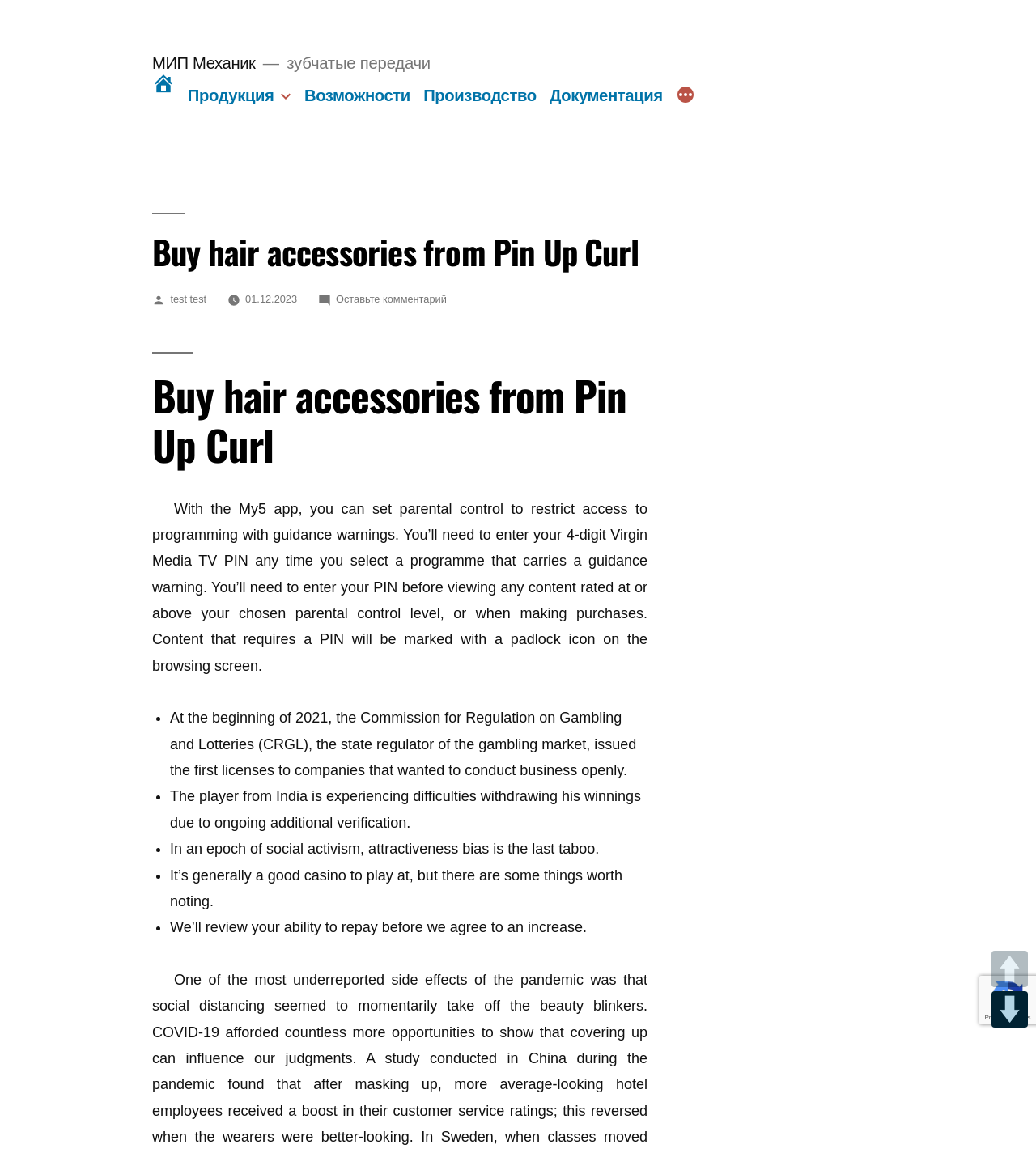Determine the bounding box for the HTML element described here: "test test". The coordinates should be given as [left, top, right, bottom] with each number being a float between 0 and 1.

[0.164, 0.254, 0.199, 0.265]